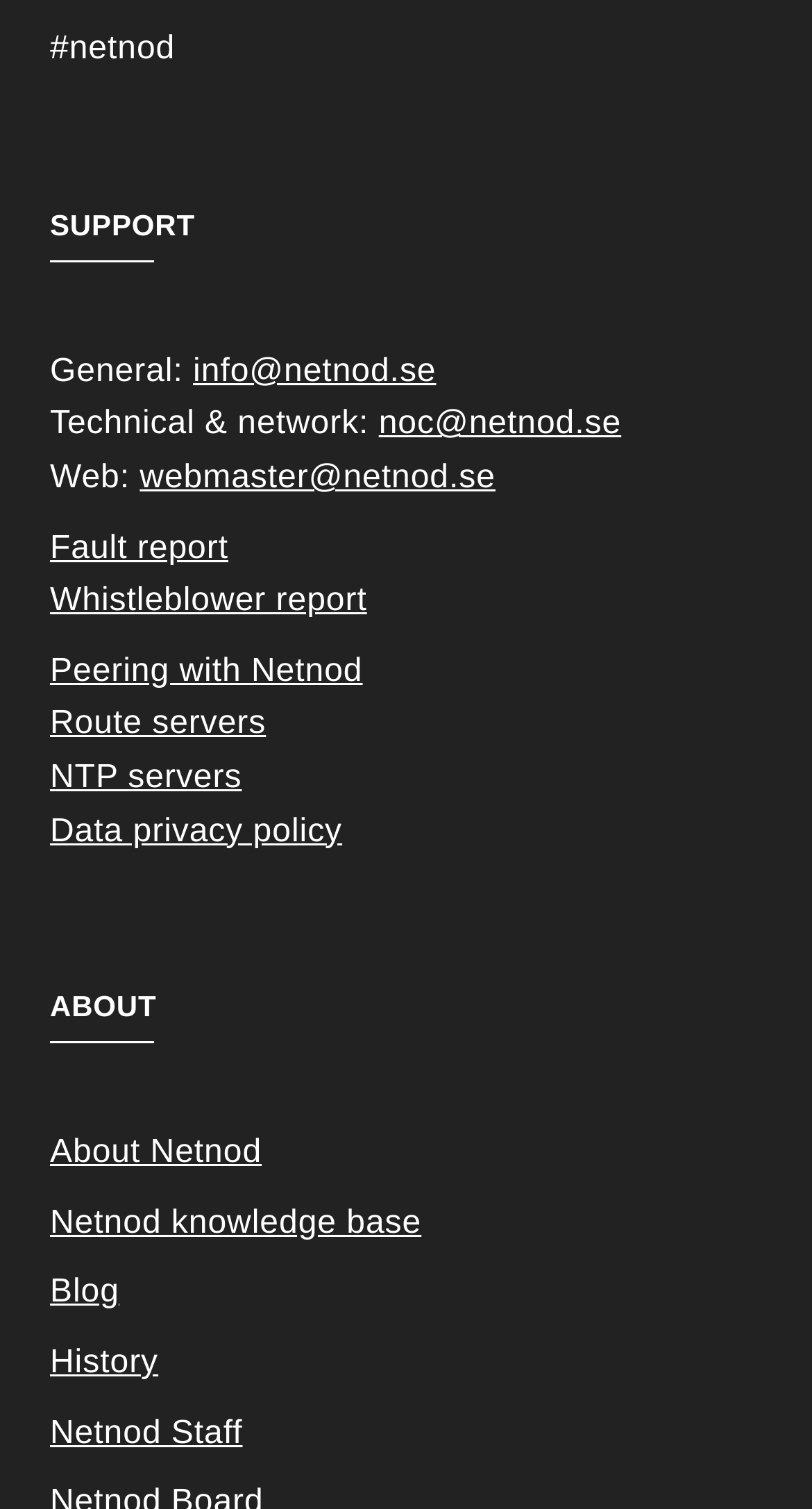Identify the bounding box coordinates of the clickable section necessary to follow the following instruction: "Contact Netnod for general information". The coordinates should be presented as four float numbers from 0 to 1, i.e., [left, top, right, bottom].

[0.062, 0.234, 0.238, 0.258]